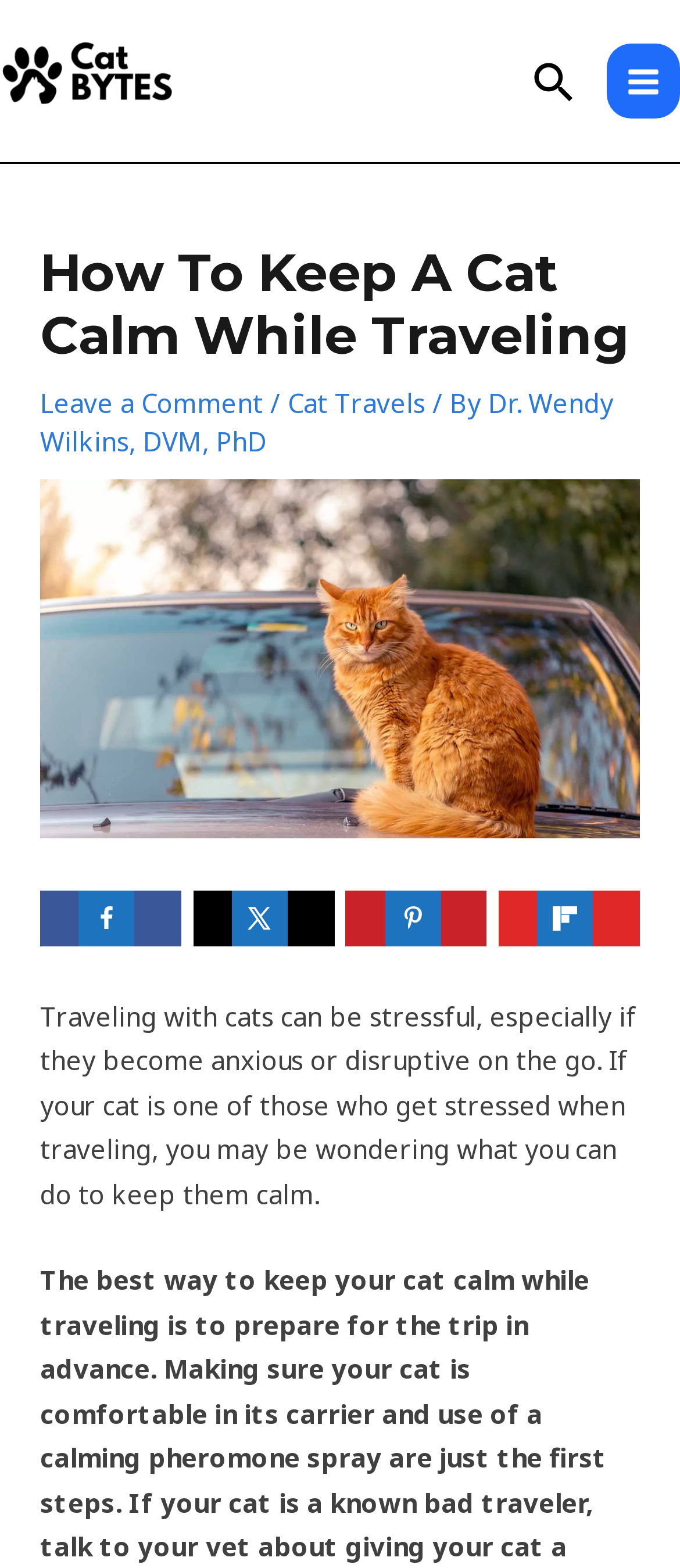Please determine the bounding box coordinates of the area that needs to be clicked to complete this task: 'Click the main menu button'. The coordinates must be four float numbers between 0 and 1, formatted as [left, top, right, bottom].

[0.891, 0.028, 1.0, 0.075]